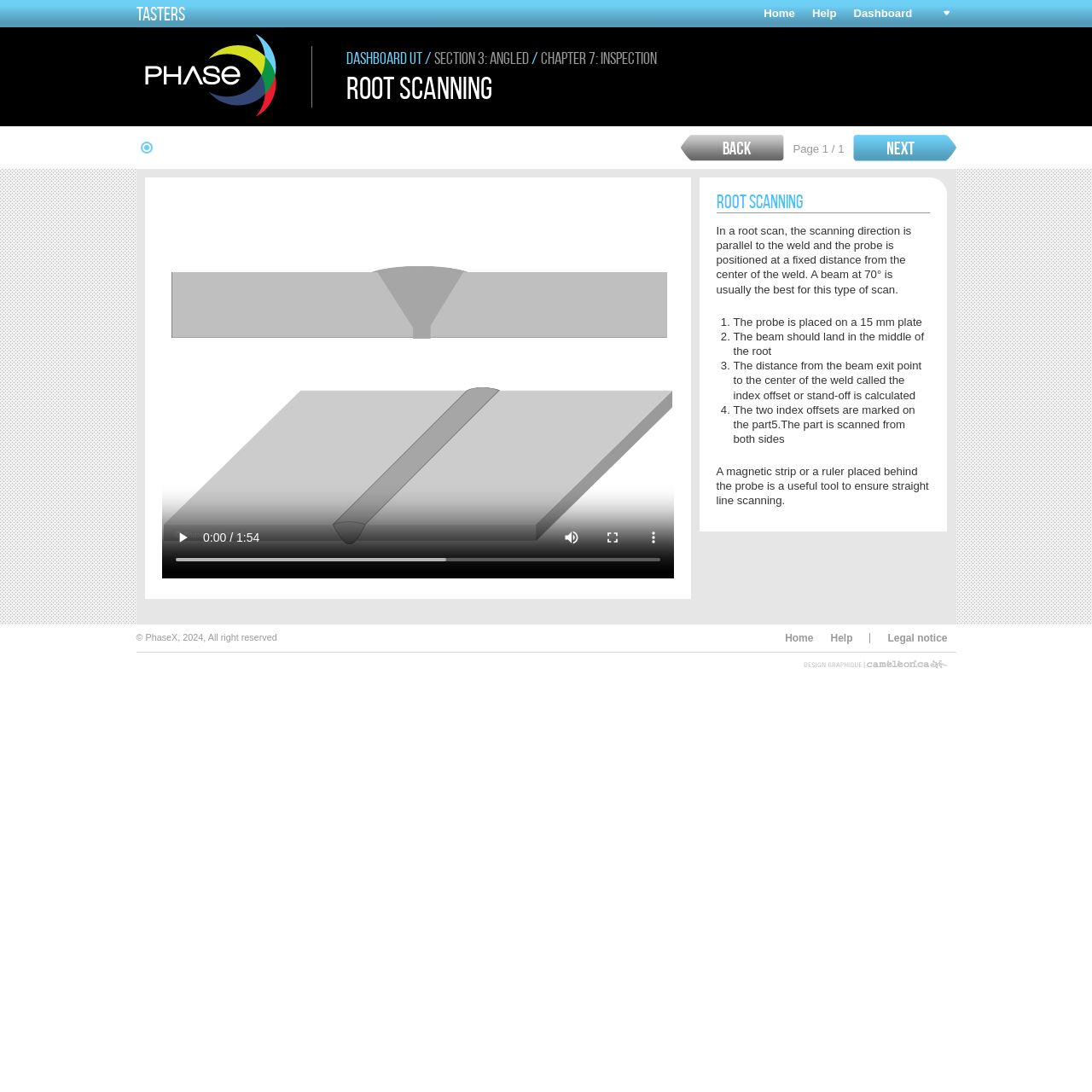What is the purpose of a magnetic strip or ruler in root scanning?
Please use the image to deliver a detailed and complete answer.

According to the text 'A magnetic strip or a ruler placed behind the probe is a useful tool to ensure straight line scanning.', the purpose of a magnetic strip or ruler in root scanning is to ensure straight line scanning.